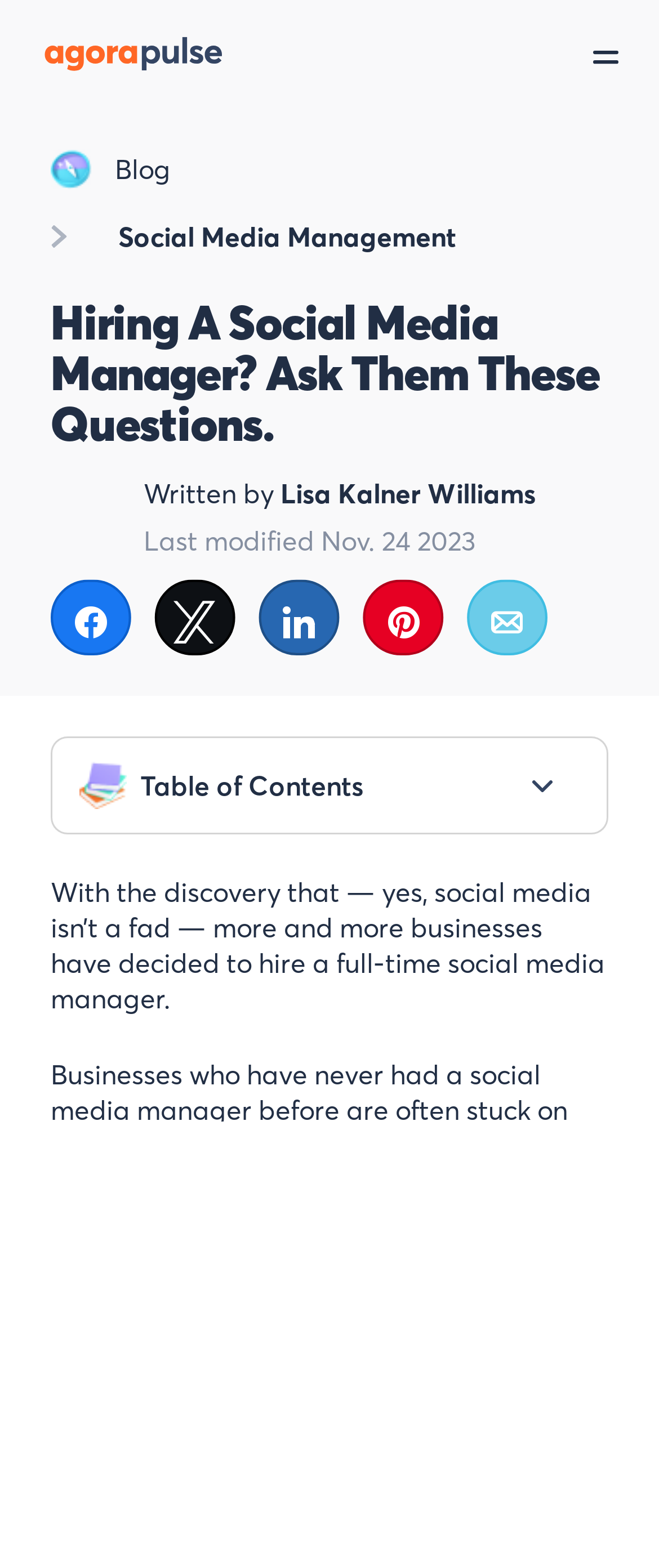Identify the bounding box for the UI element described as: "Blog". The coordinates should be four float numbers between 0 and 1, i.e., [left, top, right, bottom].

[0.149, 0.086, 0.285, 0.129]